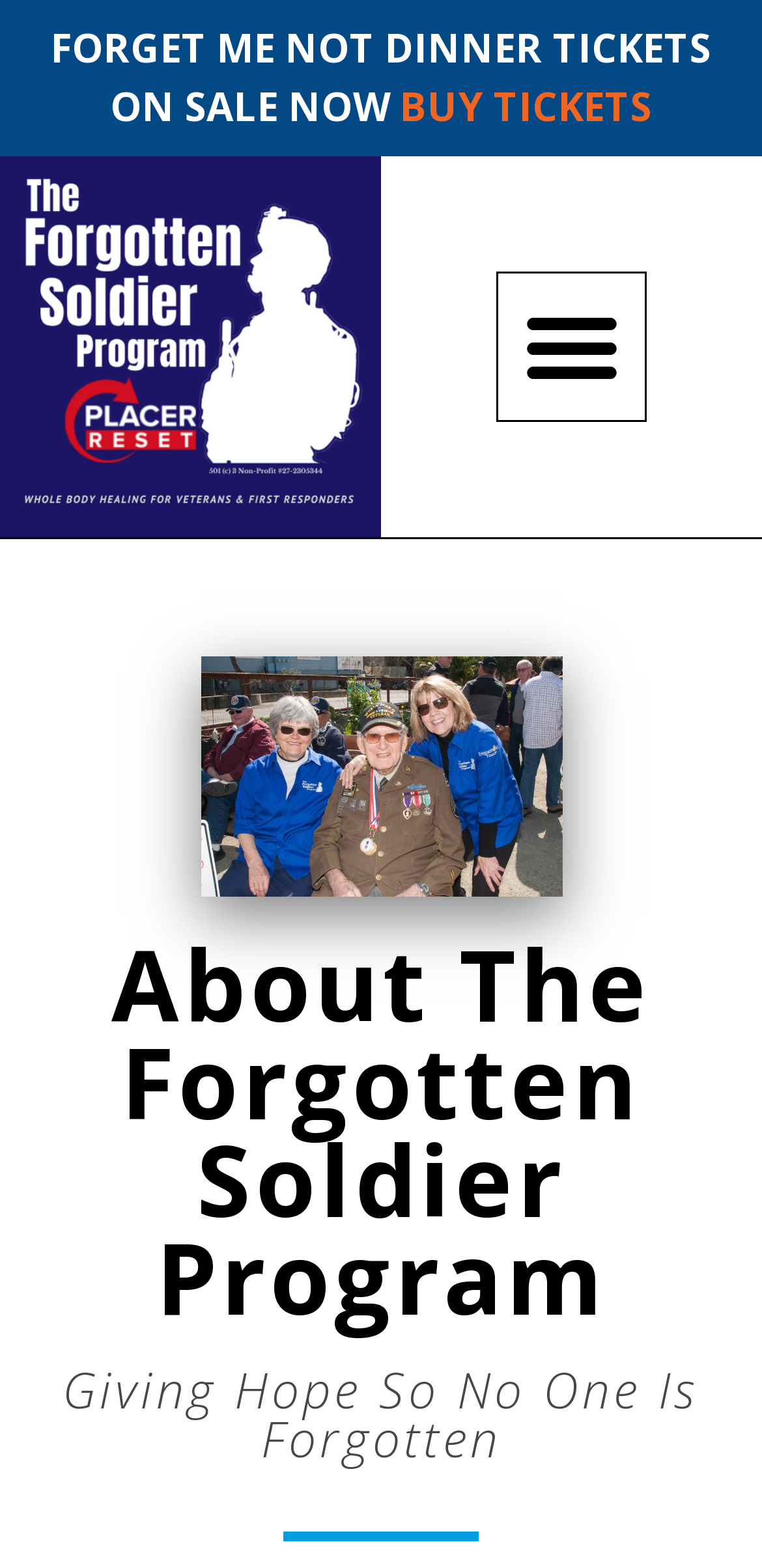Bounding box coordinates are specified in the format (top-left x, top-left y, bottom-right x, bottom-right y). All values are floating point numbers bounded between 0 and 1. Please provide the bounding box coordinate of the region this sentence describes: BUY TICKETS

[0.524, 0.051, 0.855, 0.085]